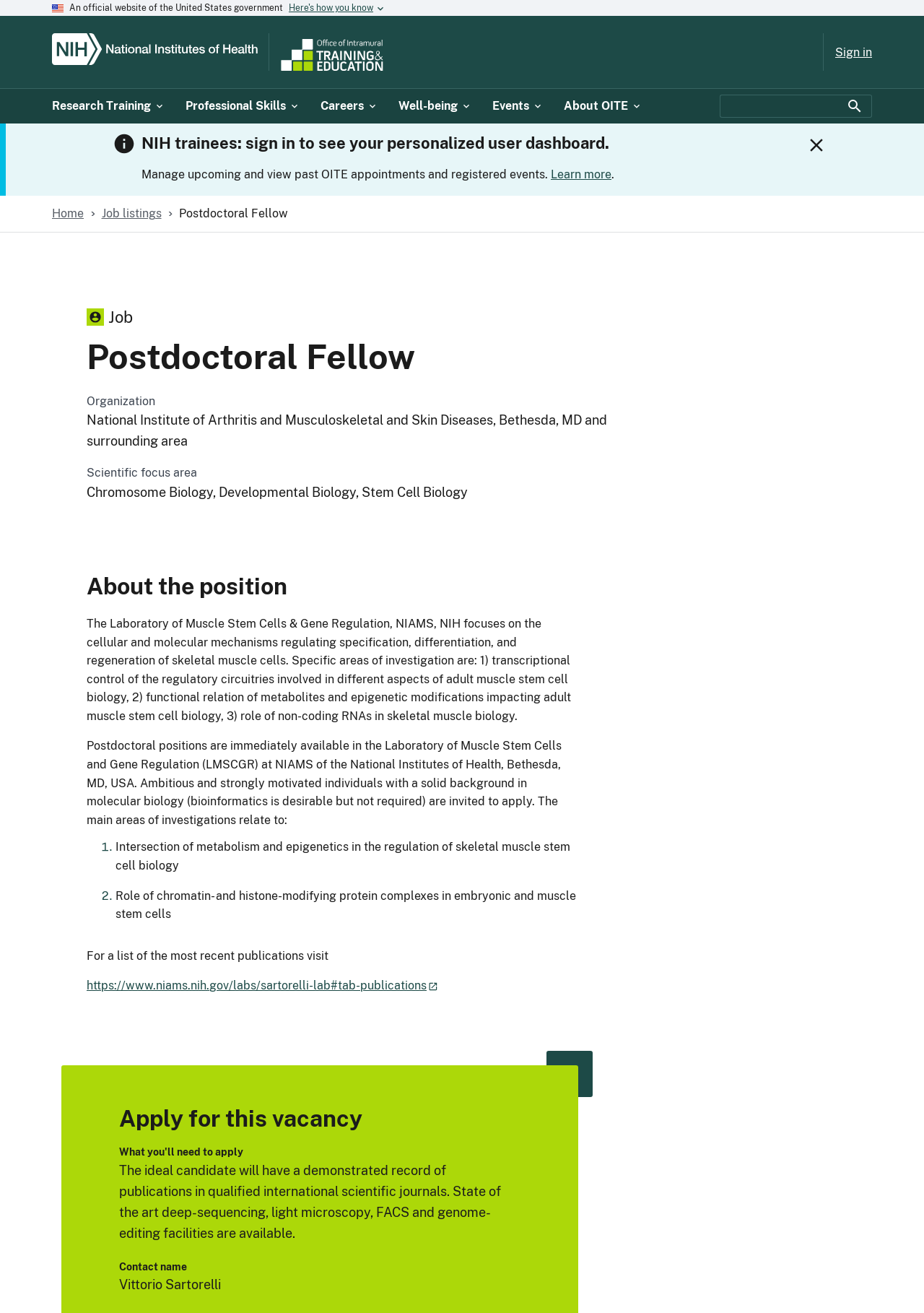Produce an elaborate caption capturing the essence of the webpage.

The webpage is about a postdoctoral fellow position at the Office of Intramural Training & Education at the National Institutes of Health. At the top of the page, there is an official government website banner with a button "Here's how you know" and a link to the National Institutes of Health logo. Below the banner, there are two logos: the National Institutes of Health logo and the Office of Intramural Training & Education logo.

On the top right corner, there is a "Sign in" link. The primary navigation menu is located below the logos, with six buttons: "Research Training", "Professional Skills", "Careers", "Well-being", "Events", and "About OITE". Each button has a dropdown menu.

To the right of the navigation menu, there is a search component with a search box and a search button. Below the search component, there is a site alert region with a heading that says "NIH trainees: sign in to see your personalized user dashboard." There is also a button to dismiss the announcement banner.

Below the site alert region, there is a breadcrumbs navigation menu with links to "Home" and "Job listings". The main content of the page starts with a heading "Postdoctoral Fellow" and provides information about the position, including the organization, scientific focus area, and job description.

The job description is divided into sections, including "About the position", which provides a detailed description of the laboratory's research focus and the available postdoctoral positions. There are also sections for "Apply for this vacancy" and contact information.

Throughout the page, there are several images, including the logos, a search icon, and a button icon. The overall layout is organized, with clear headings and concise text.